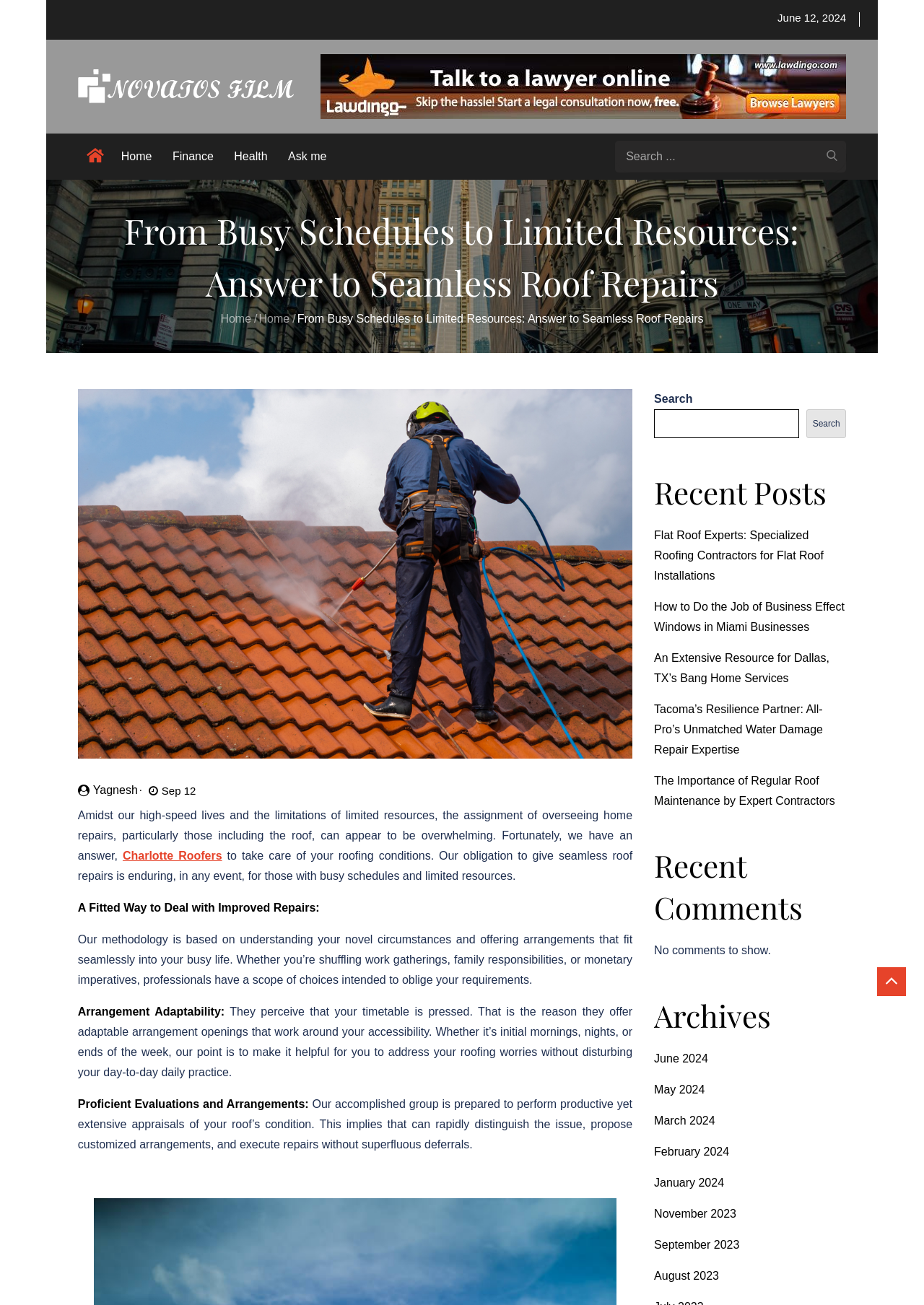Provide the bounding box coordinates of the HTML element described by the text: "parent_node: Search for: value="Search"". The coordinates should be in the format [left, top, right, bottom] with values between 0 and 1.

[0.885, 0.108, 0.916, 0.13]